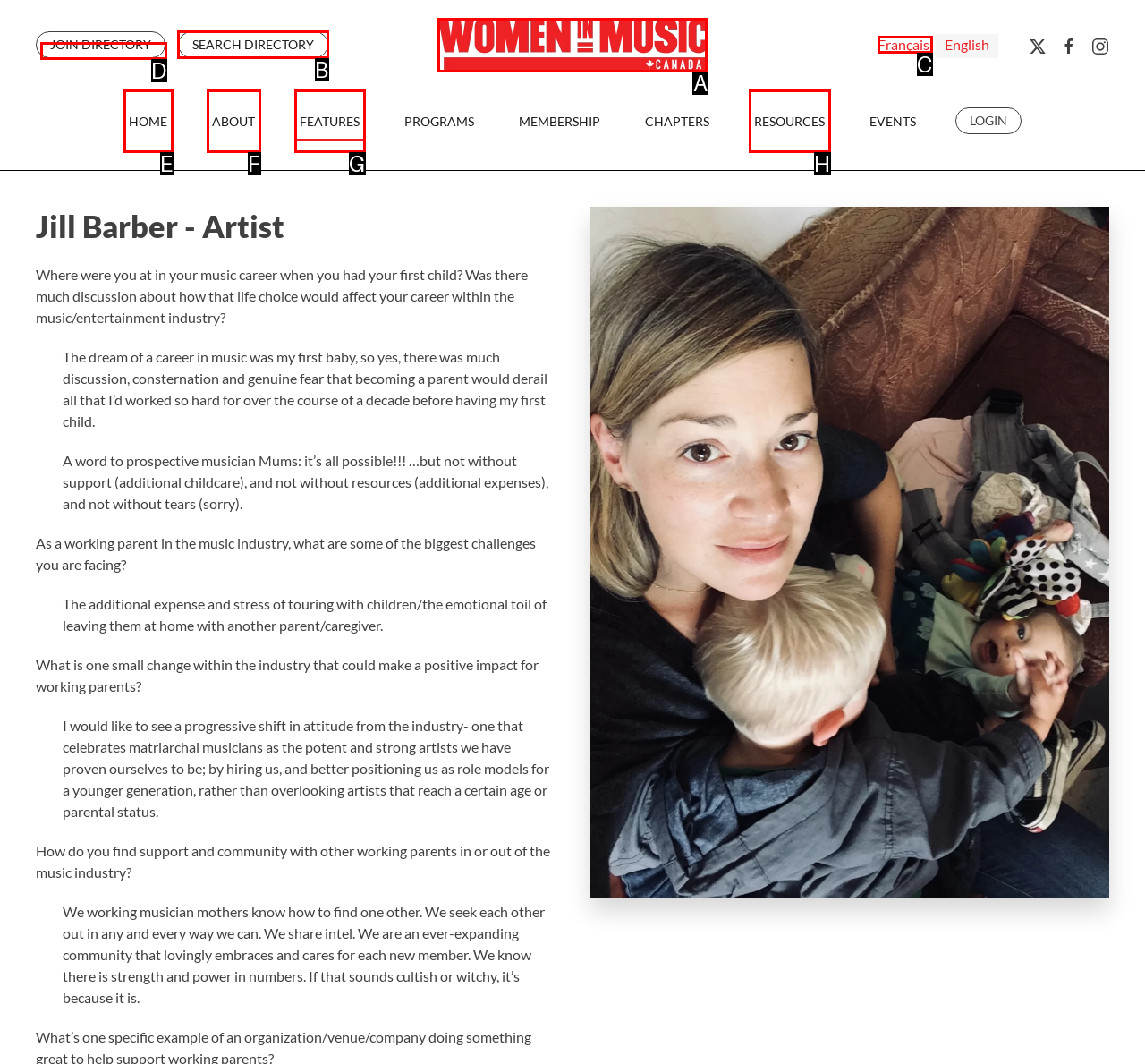Identify which HTML element should be clicked to fulfill this instruction: Click the 'SEARCH DIRECTORY' link Reply with the correct option's letter.

B